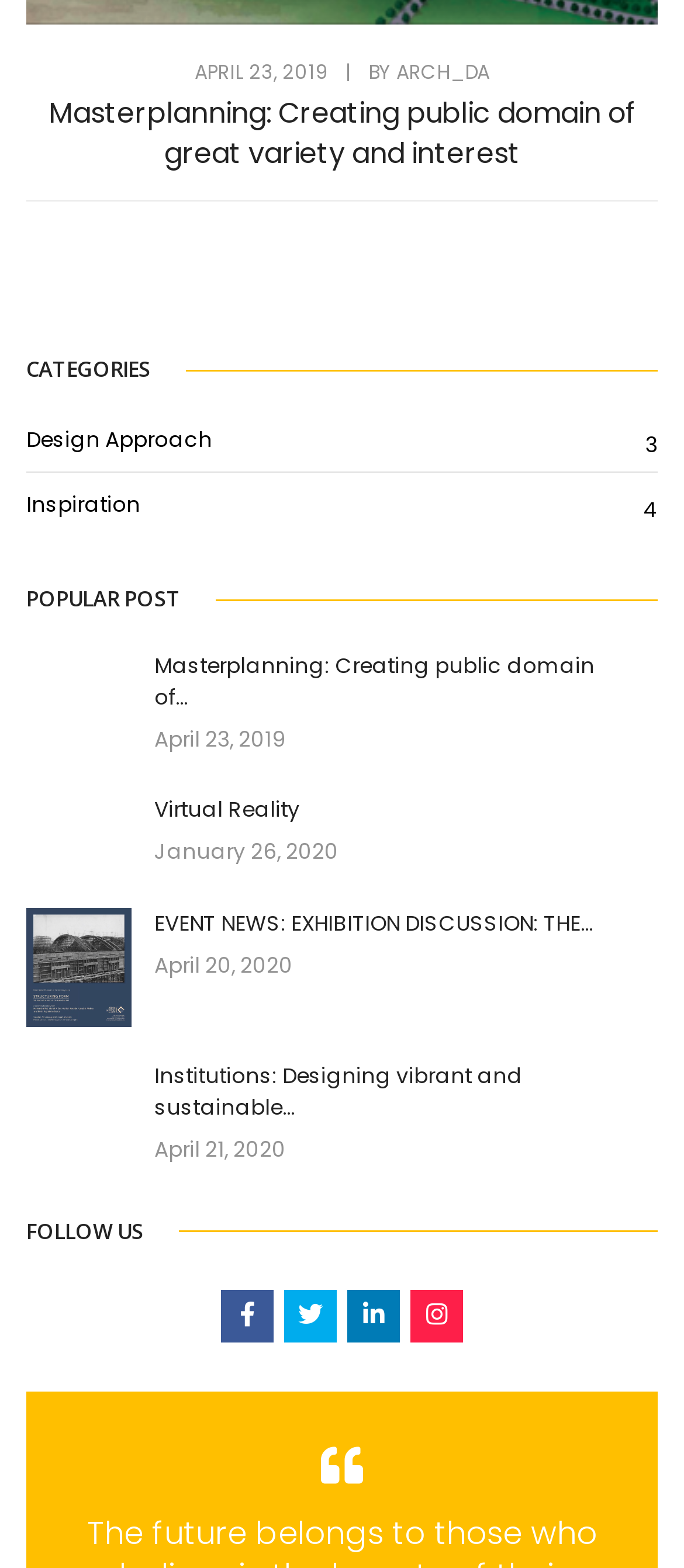Respond to the following question using a concise word or phrase: 
What is the category of the second post?

Design Approach